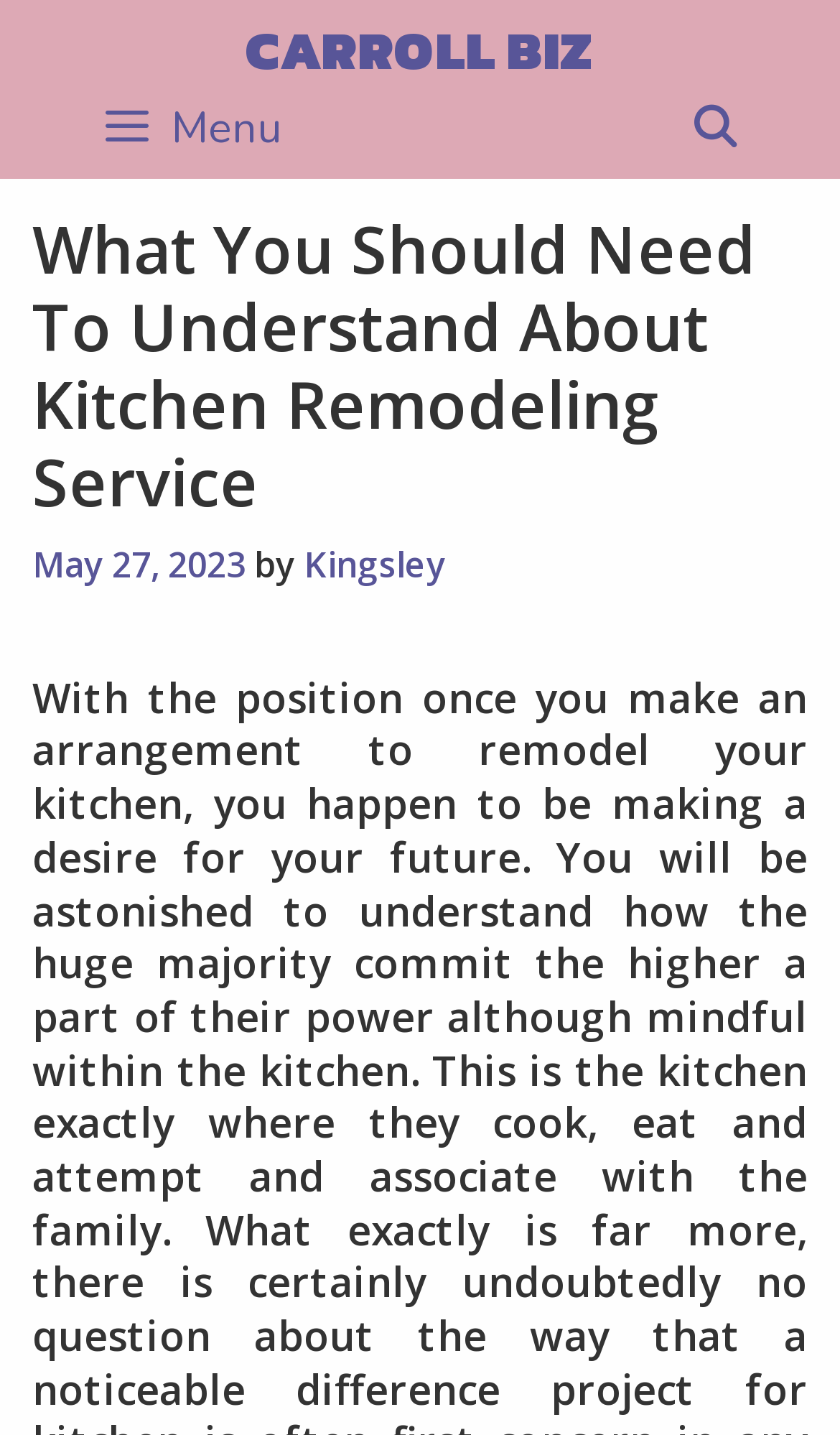Use a single word or phrase to respond to the question:
What is the purpose of the button with a search icon?

Search